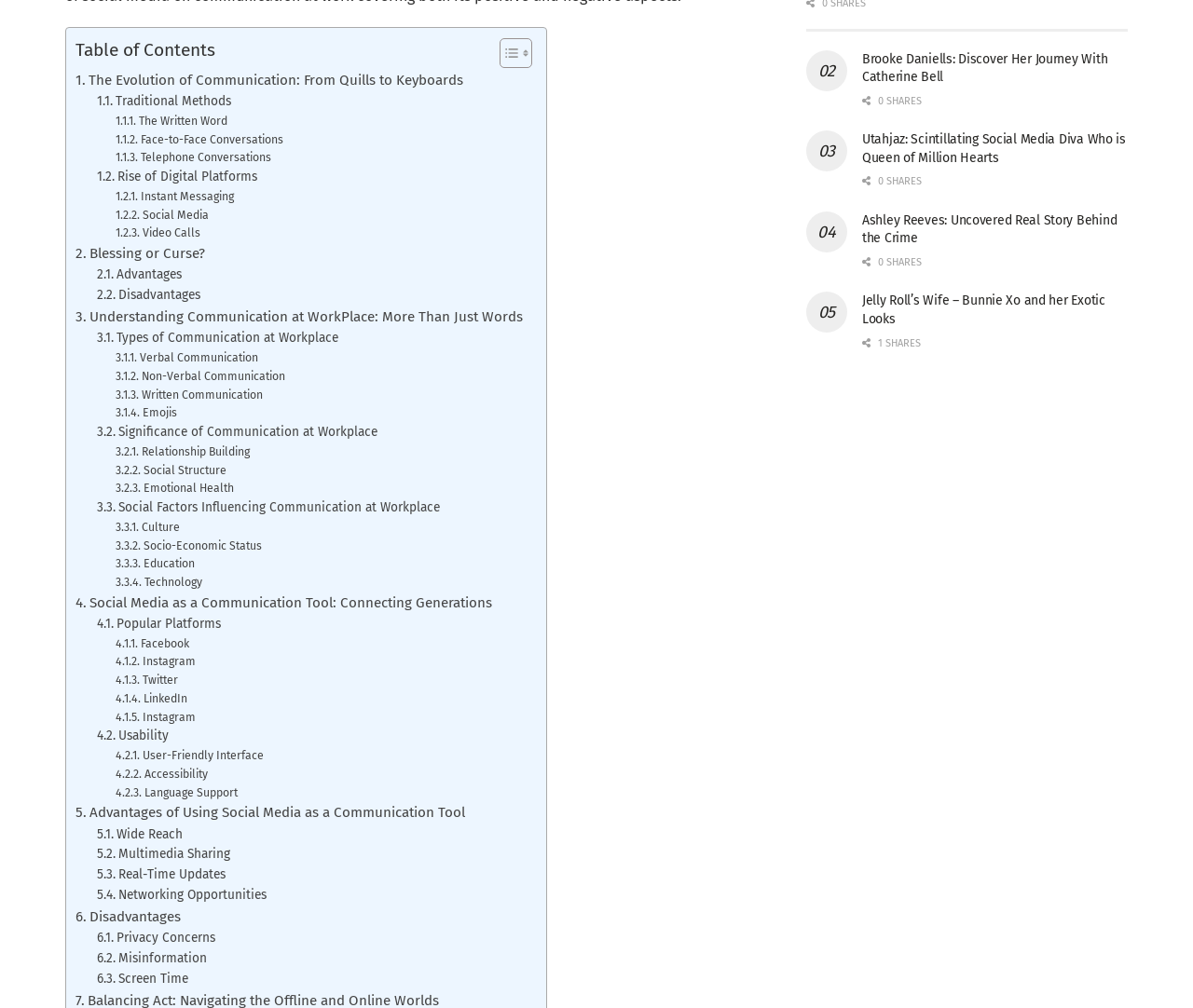Find the bounding box coordinates of the element to click in order to complete this instruction: "Share 0". The bounding box coordinates must be four float numbers between 0 and 1, denoted as [left, top, right, bottom].

[0.676, 0.018, 0.719, 0.051]